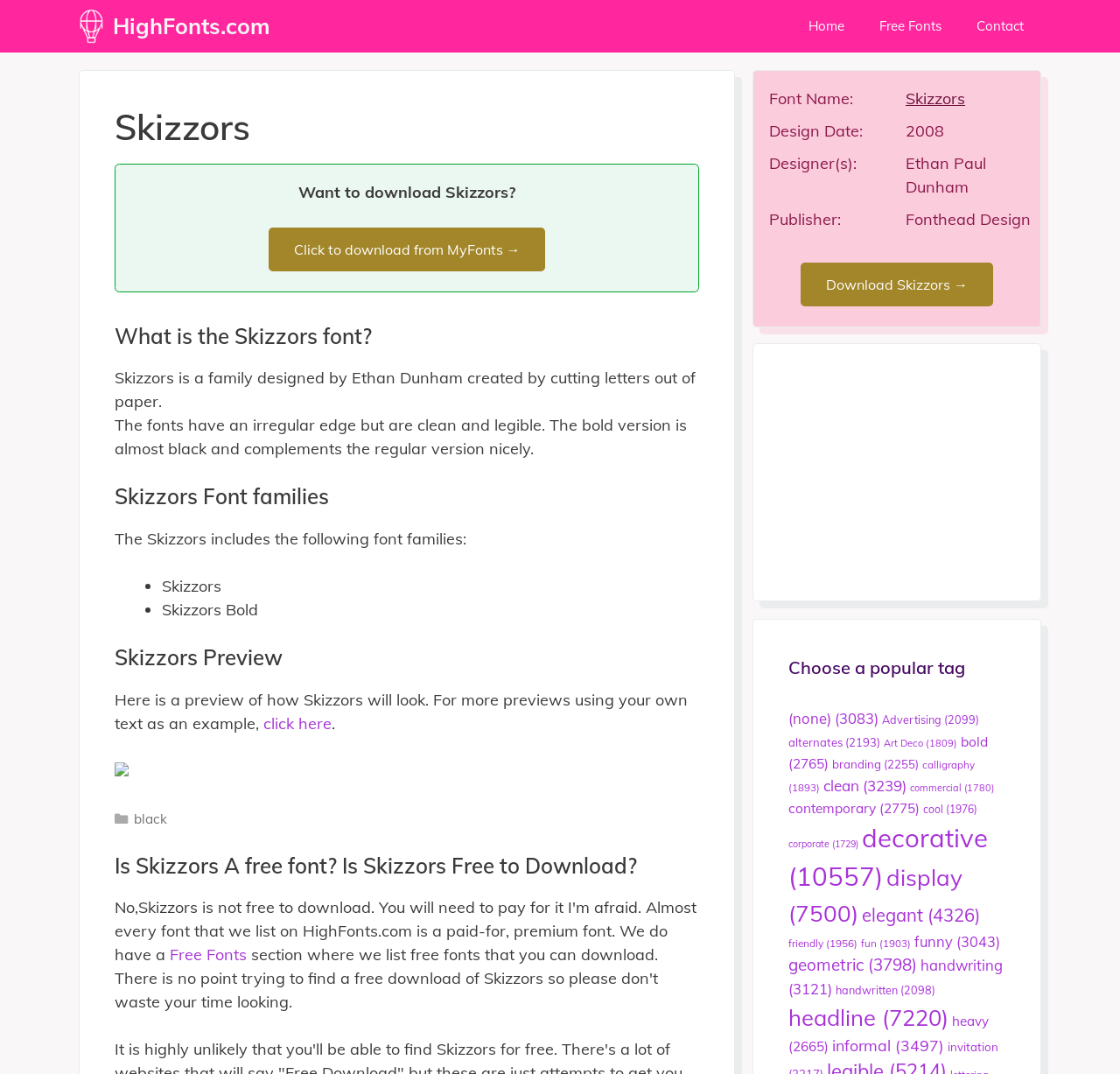Please identify the bounding box coordinates of the clickable area that will allow you to execute the instruction: "Download Skizzors".

[0.715, 0.244, 0.887, 0.285]